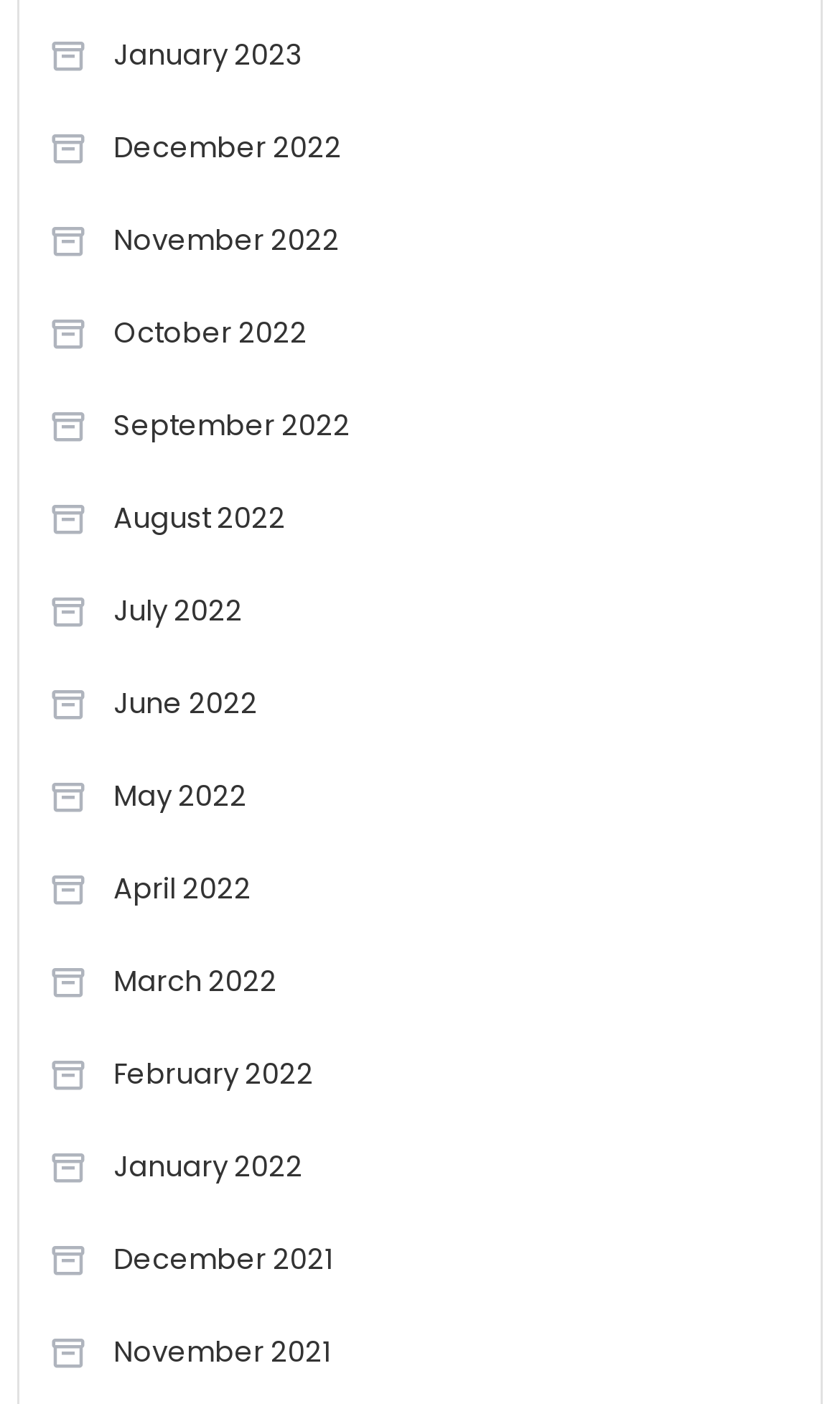Predict the bounding box of the UI element based on the description: "December 2021". The coordinates should be four float numbers between 0 and 1, formatted as [left, top, right, bottom].

[0.058, 0.873, 0.397, 0.922]